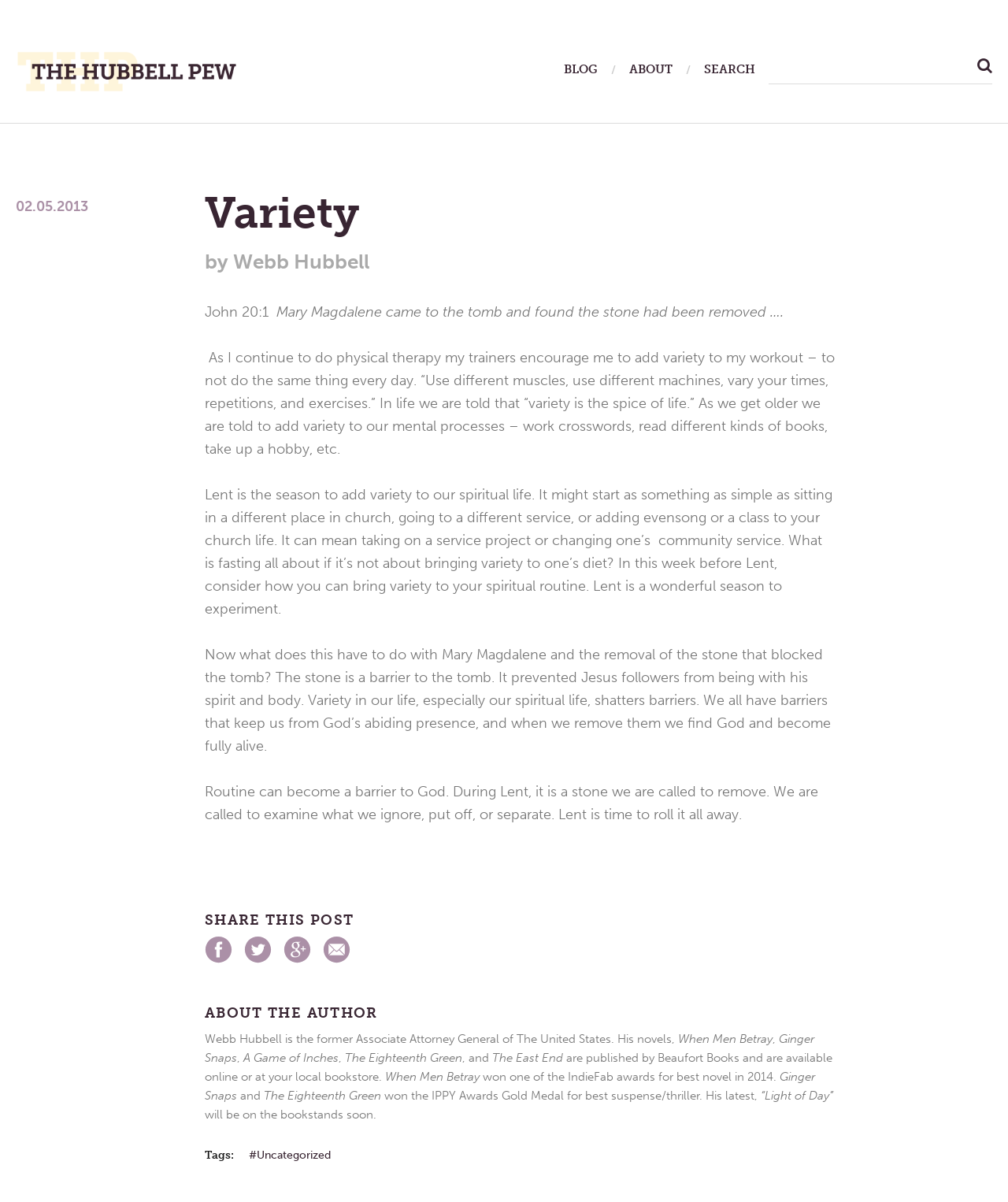Find and indicate the bounding box coordinates of the region you should select to follow the given instruction: "View posts tagged as Uncategorized".

[0.247, 0.956, 0.328, 0.967]